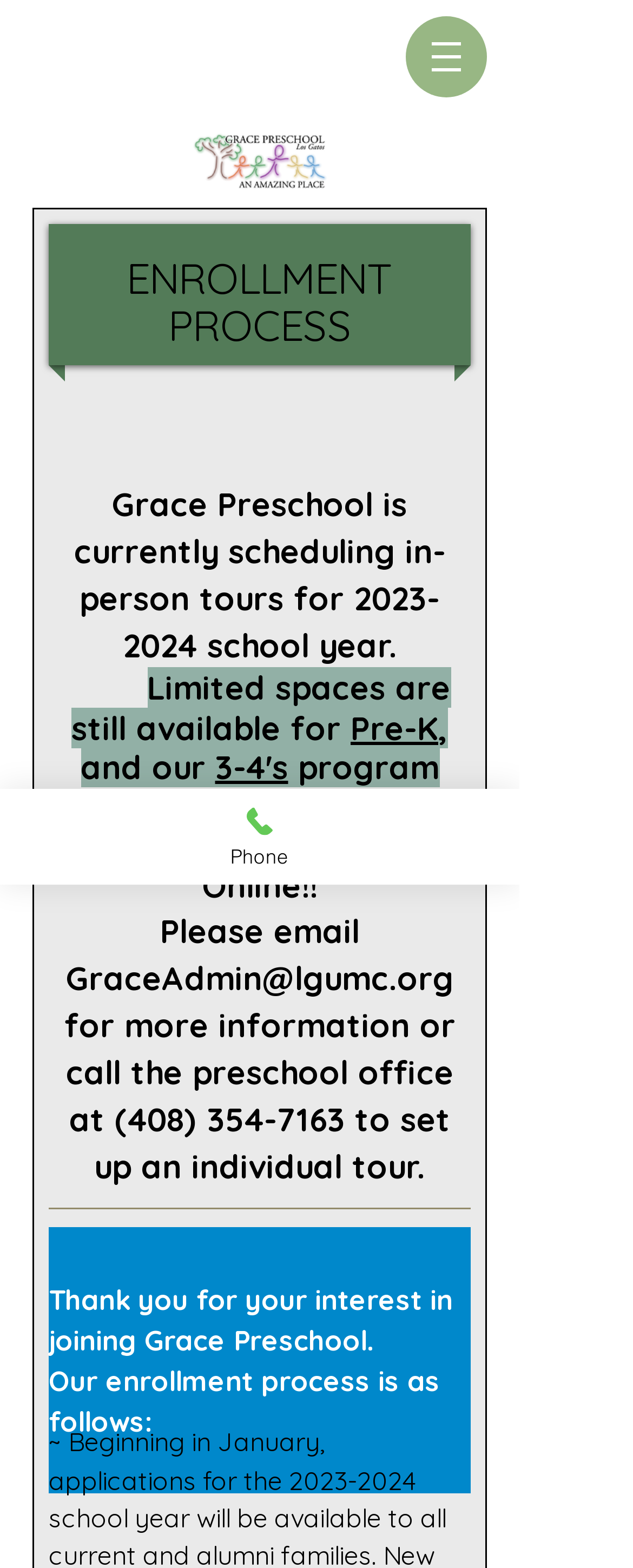What is the phone number of the preschool office?
Please provide a single word or phrase in response based on the screenshot.

(408) 354-7163